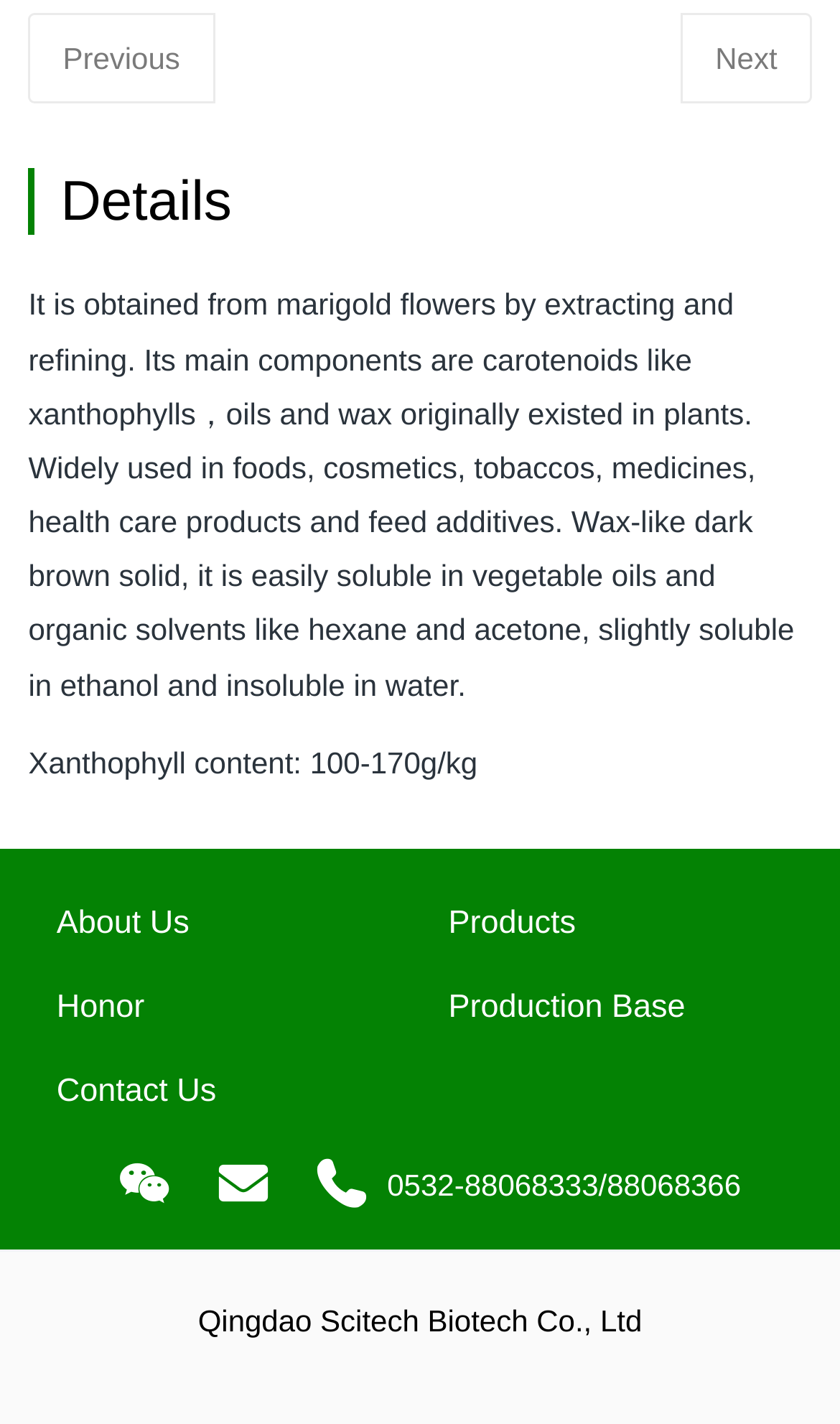What are the main sections of the website?
Using the picture, provide a one-word or short phrase answer.

About Us, Products, Honor, Production Base, Contact Us